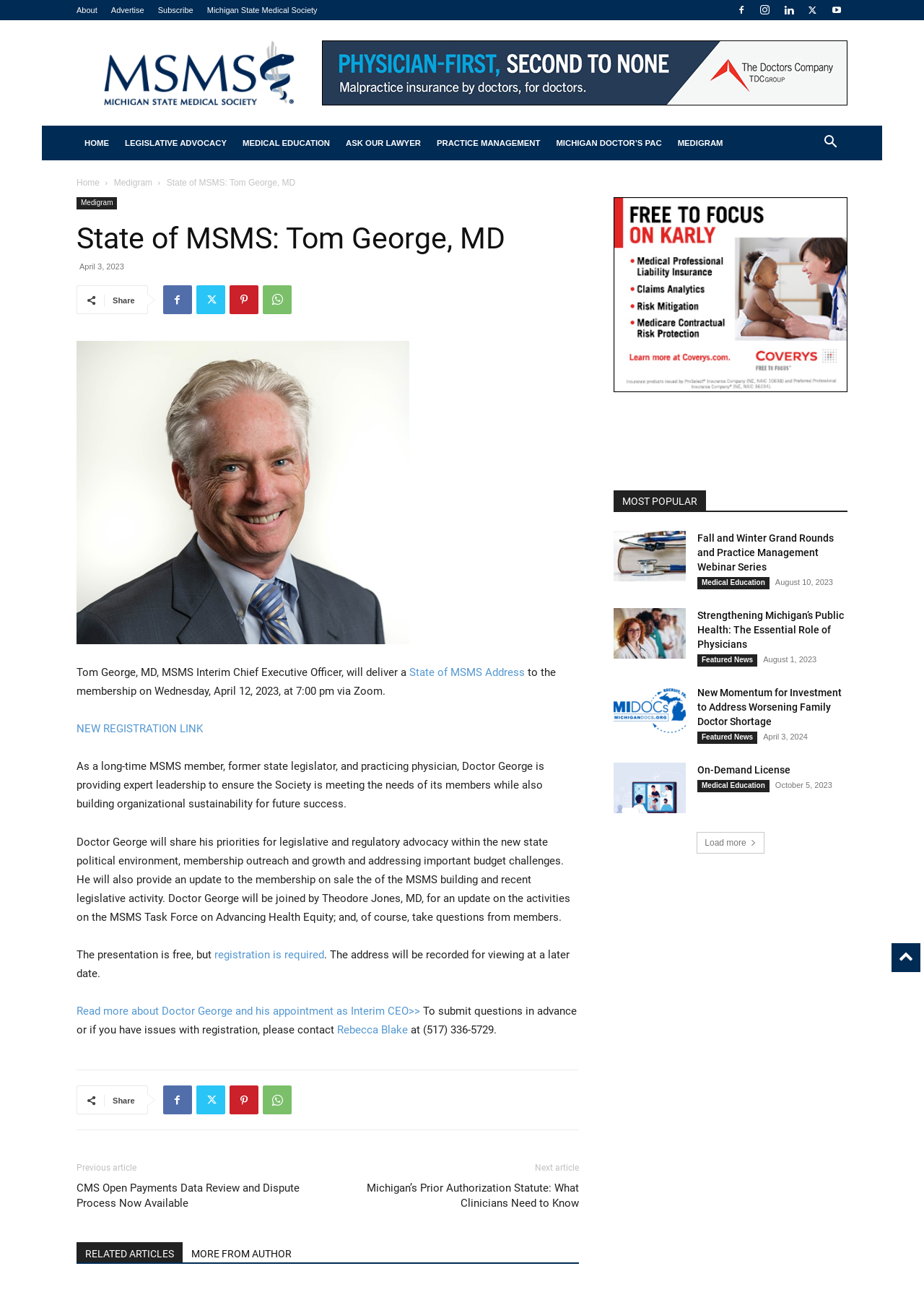Who is the update provider for the MSMS Task Force on Advancing Health Equity?
Examine the image closely and answer the question with as much detail as possible.

The answer can be found in the article section of the webpage, where it is stated that 'Doctor George will be joined by Theodore Jones, MD, for an update on the activities on the MSMS Task Force on Advancing Health Equity...'.